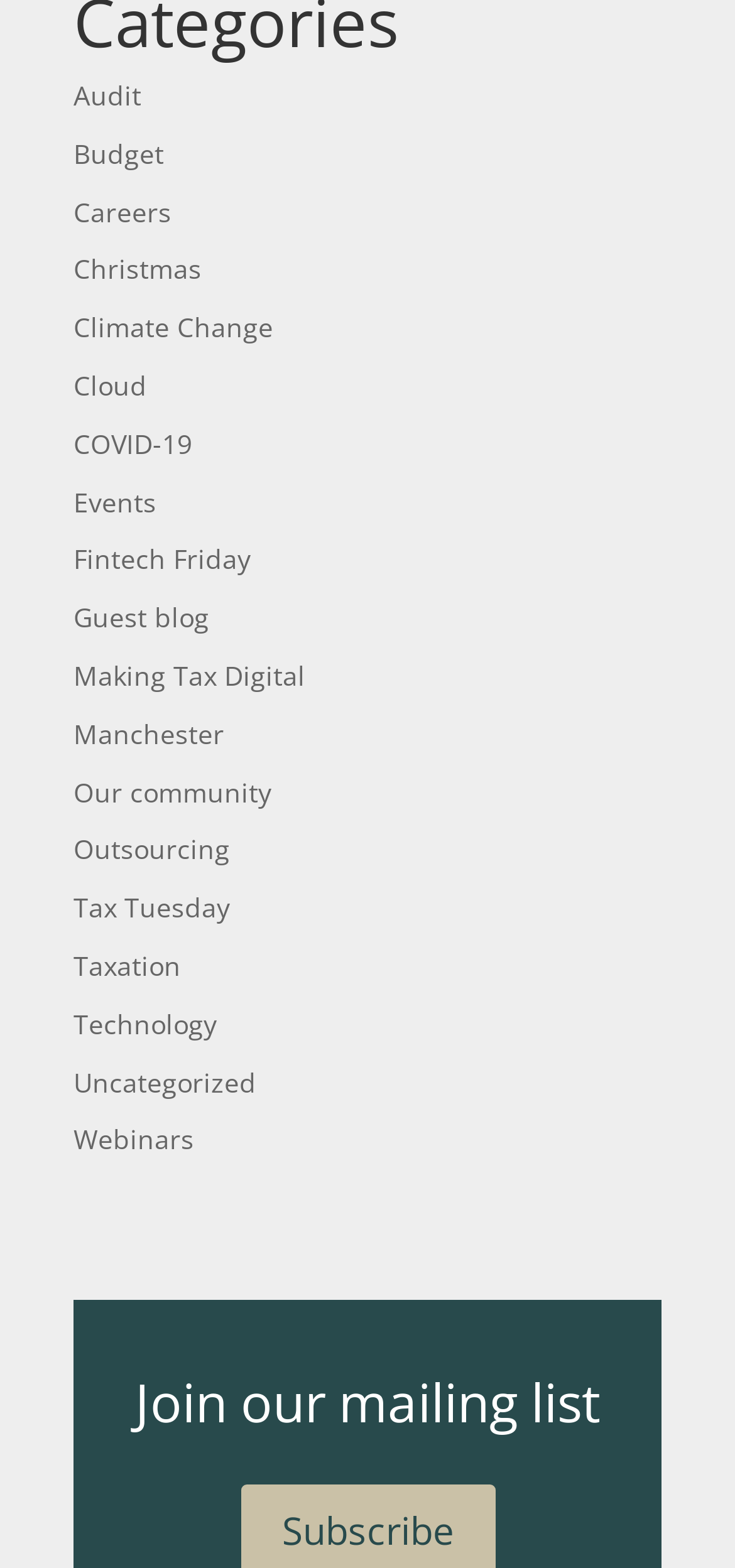Provide a one-word or short-phrase answer to the question:
Are there any headings on the webpage?

Yes